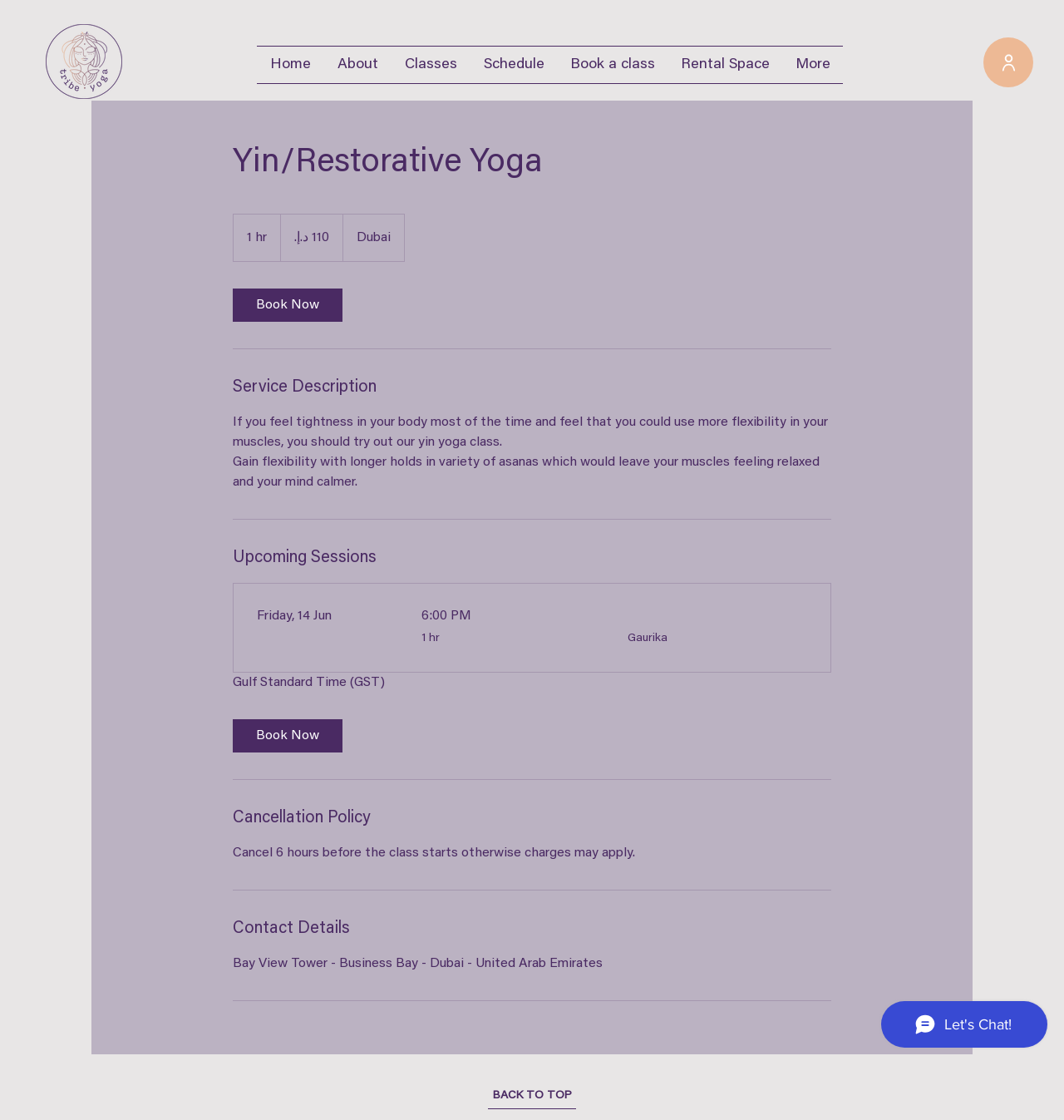Please analyze the image and provide a thorough answer to the question:
Where is the yoga studio located?

The page has a static text 'Dubai' which indicates the location of the yoga studio, and another static text 'Bay View Tower - Business Bay - Dubai - United Arab Emirates' which provides the full address.